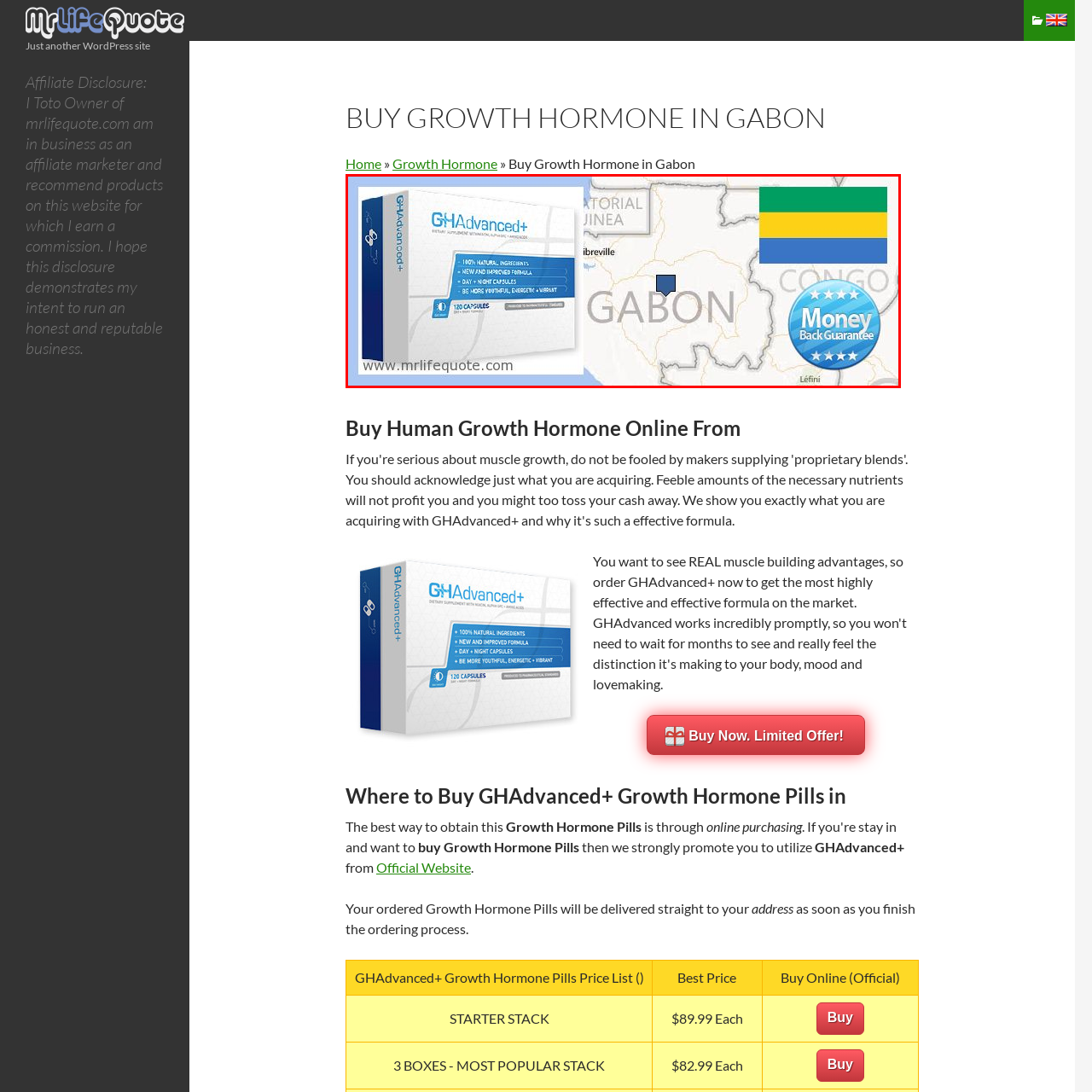Where is Gabon located?
Please review the image inside the red bounding box and answer using a single word or phrase.

Central Africa